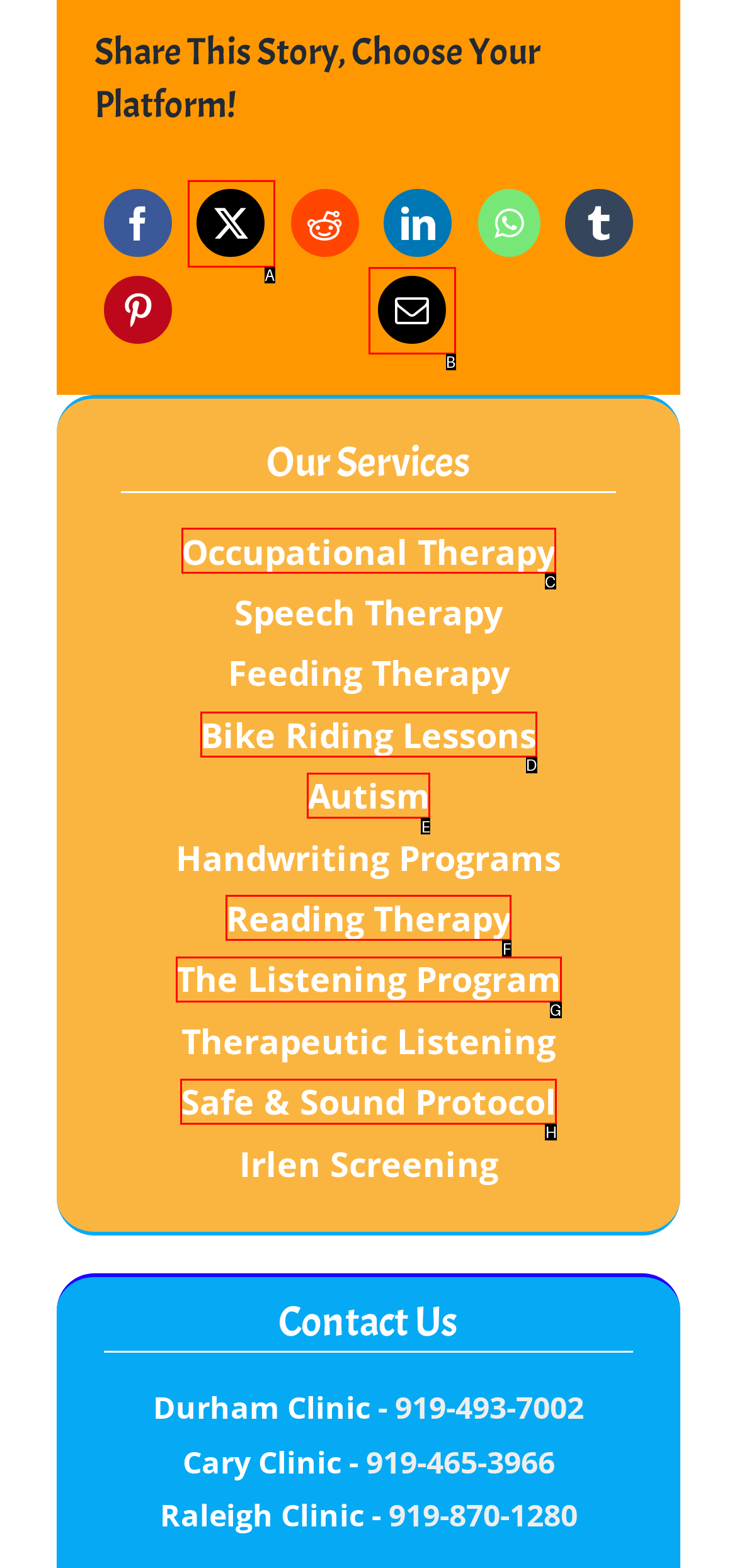Identify the HTML element that best matches the description: Bike Riding Lessons. Provide your answer by selecting the corresponding letter from the given options.

D